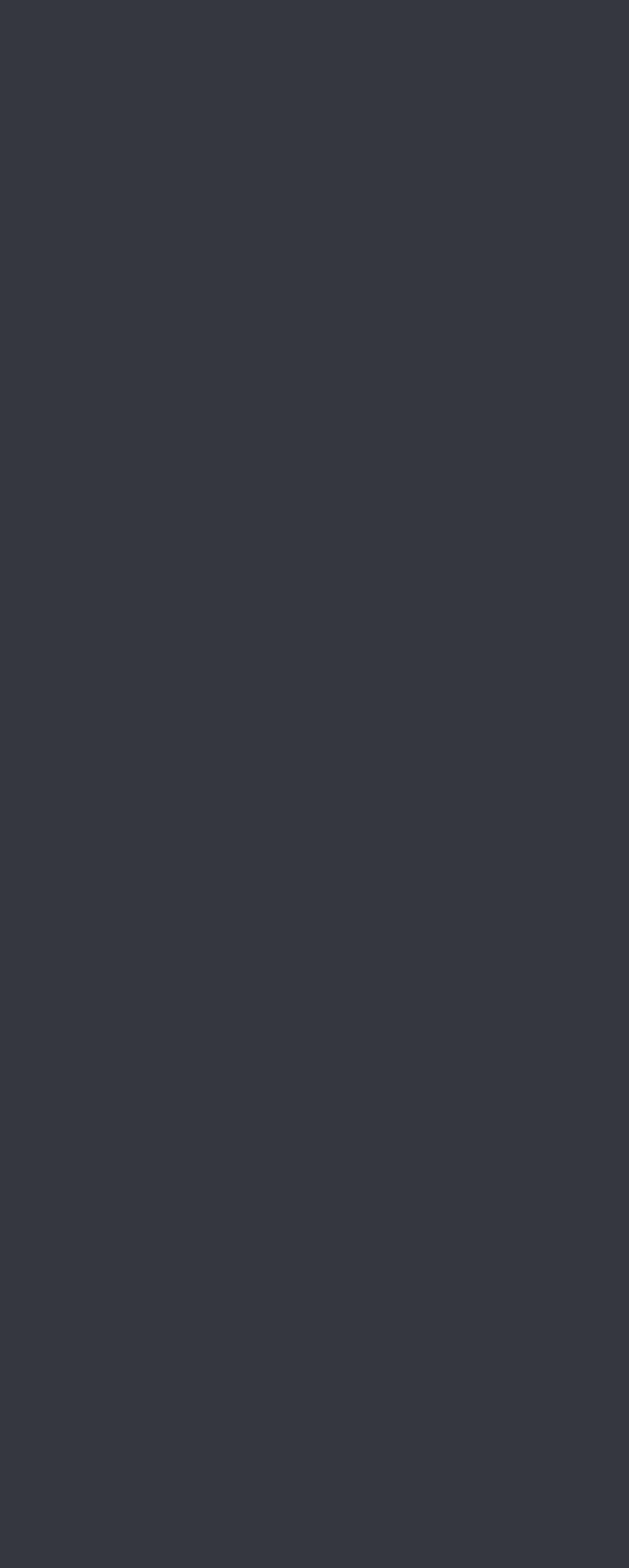Respond to the question below with a single word or phrase: Are the book reviews arranged vertically or horizontally?

Vertically